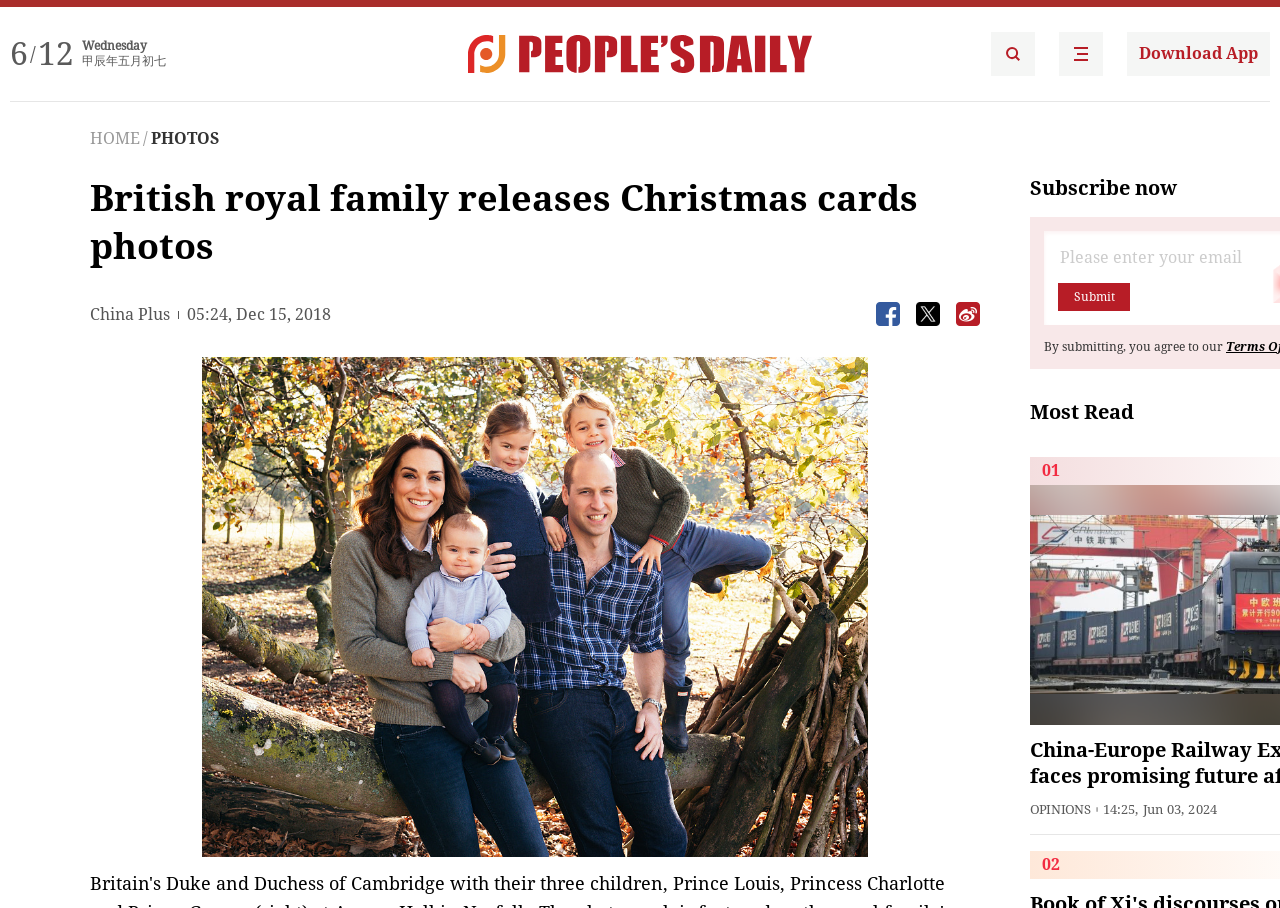Answer this question in one word or a short phrase: What is the name of the app mentioned on the page?

People's Daily English language App